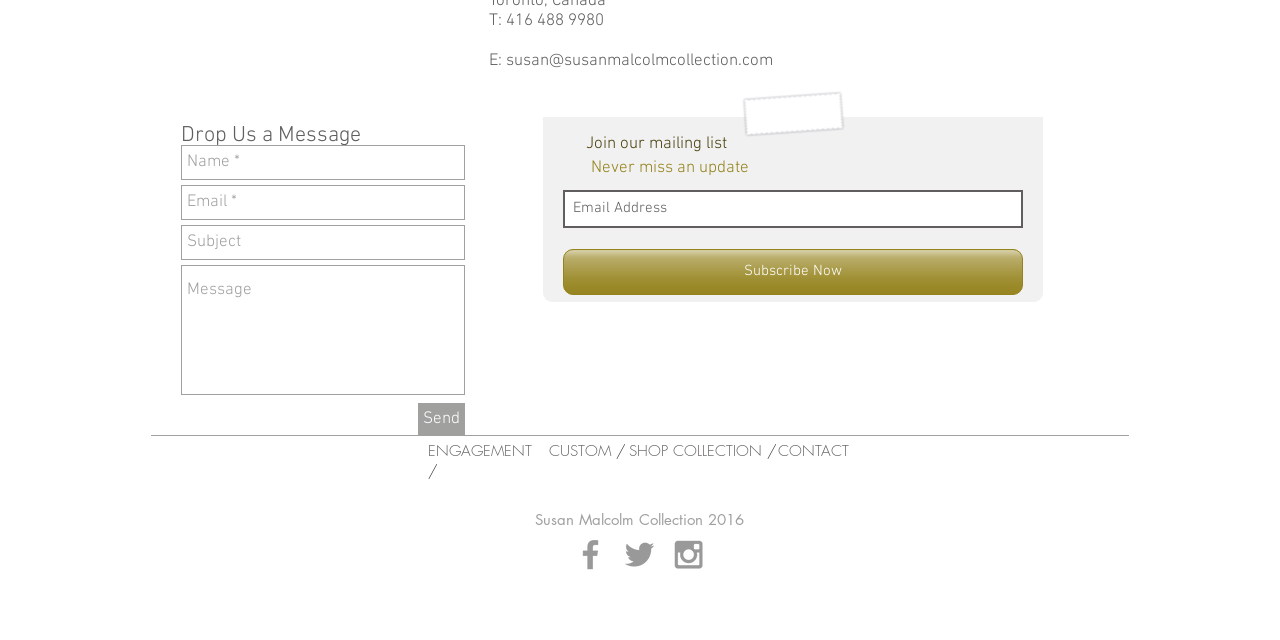Given the description "aria-label="Email Address" name="email" placeholder="Email Address"", provide the bounding box coordinates of the corresponding UI element.

[0.44, 0.296, 0.799, 0.356]